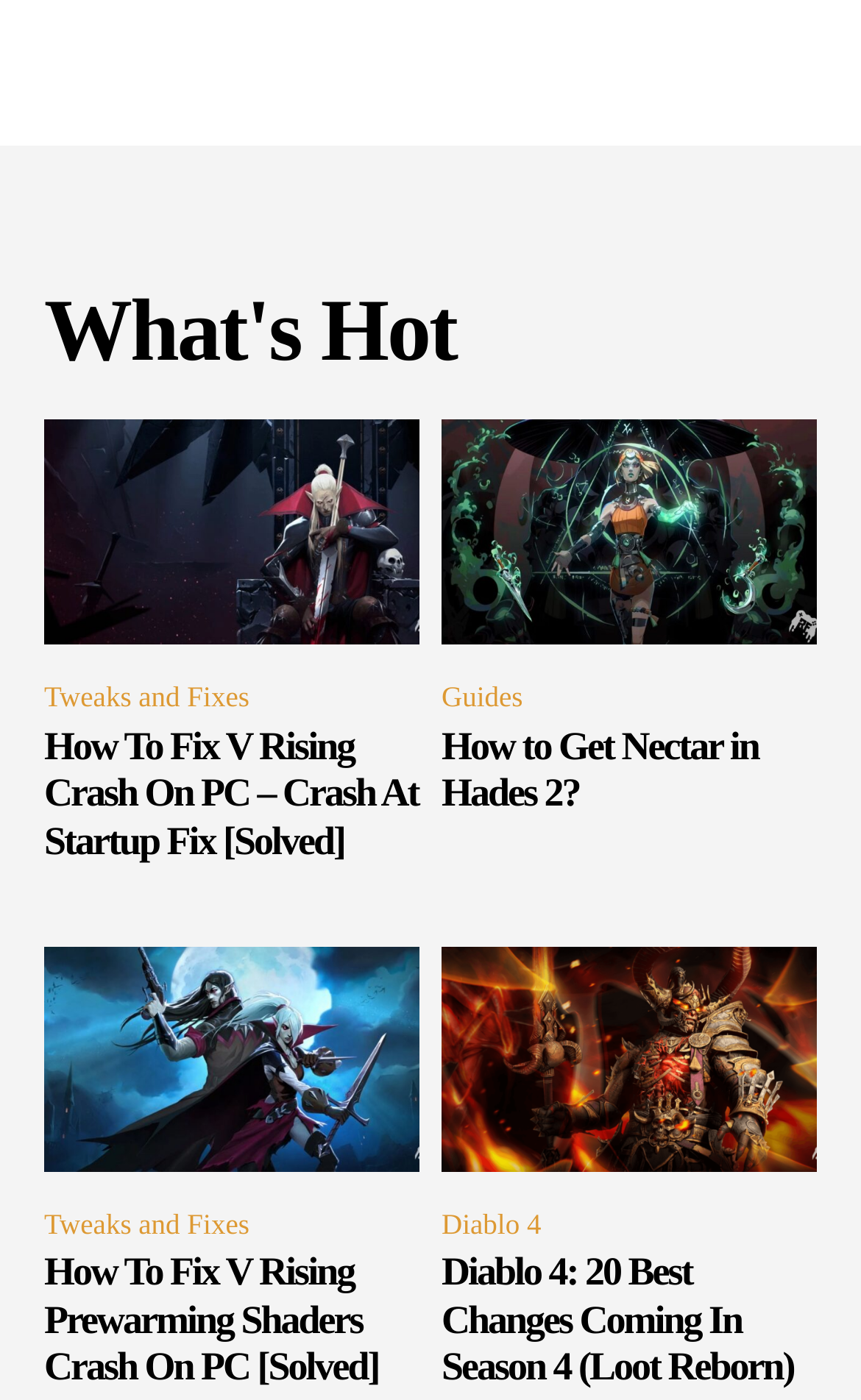Please reply with a single word or brief phrase to the question: 
What is the title of the first article?

How To Fix V Rising Crash On PC